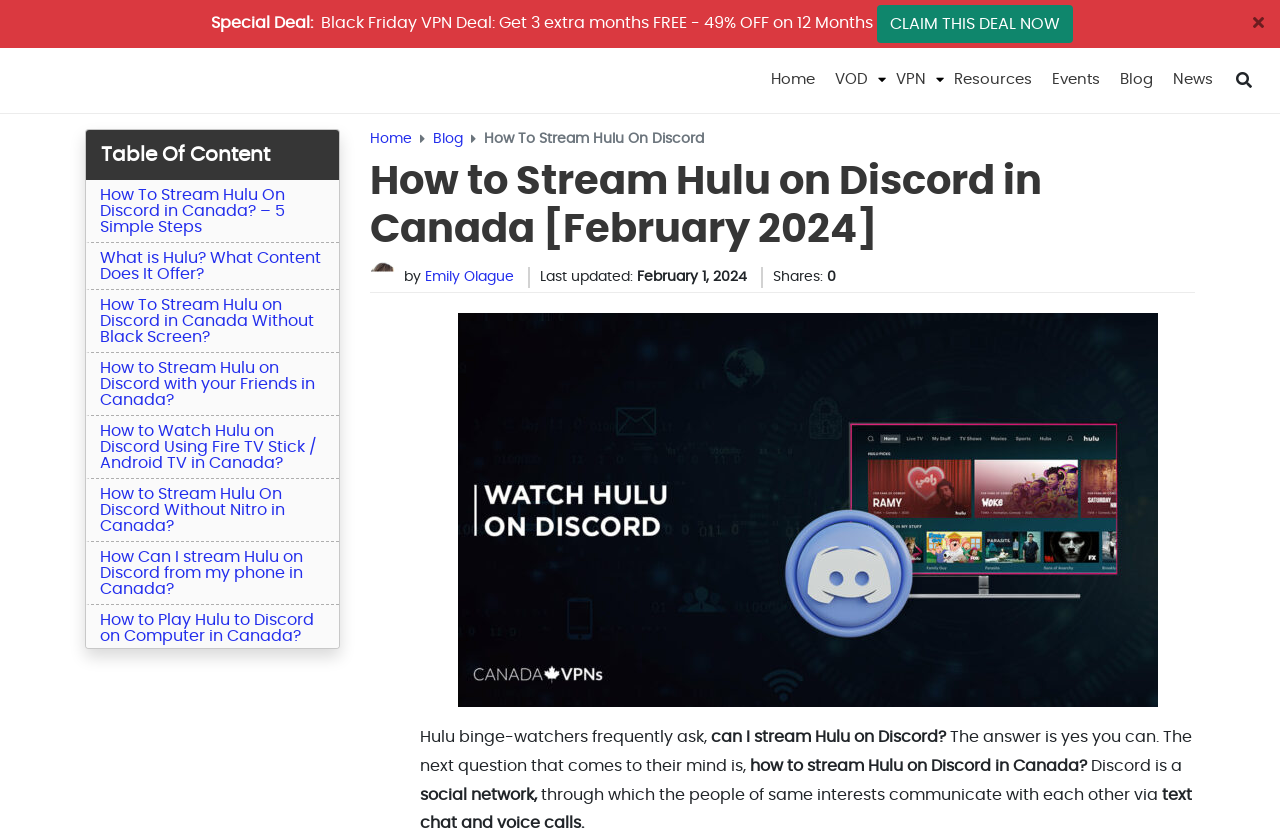Give a concise answer using only one word or phrase for this question:
How many links are in the table of content?

9